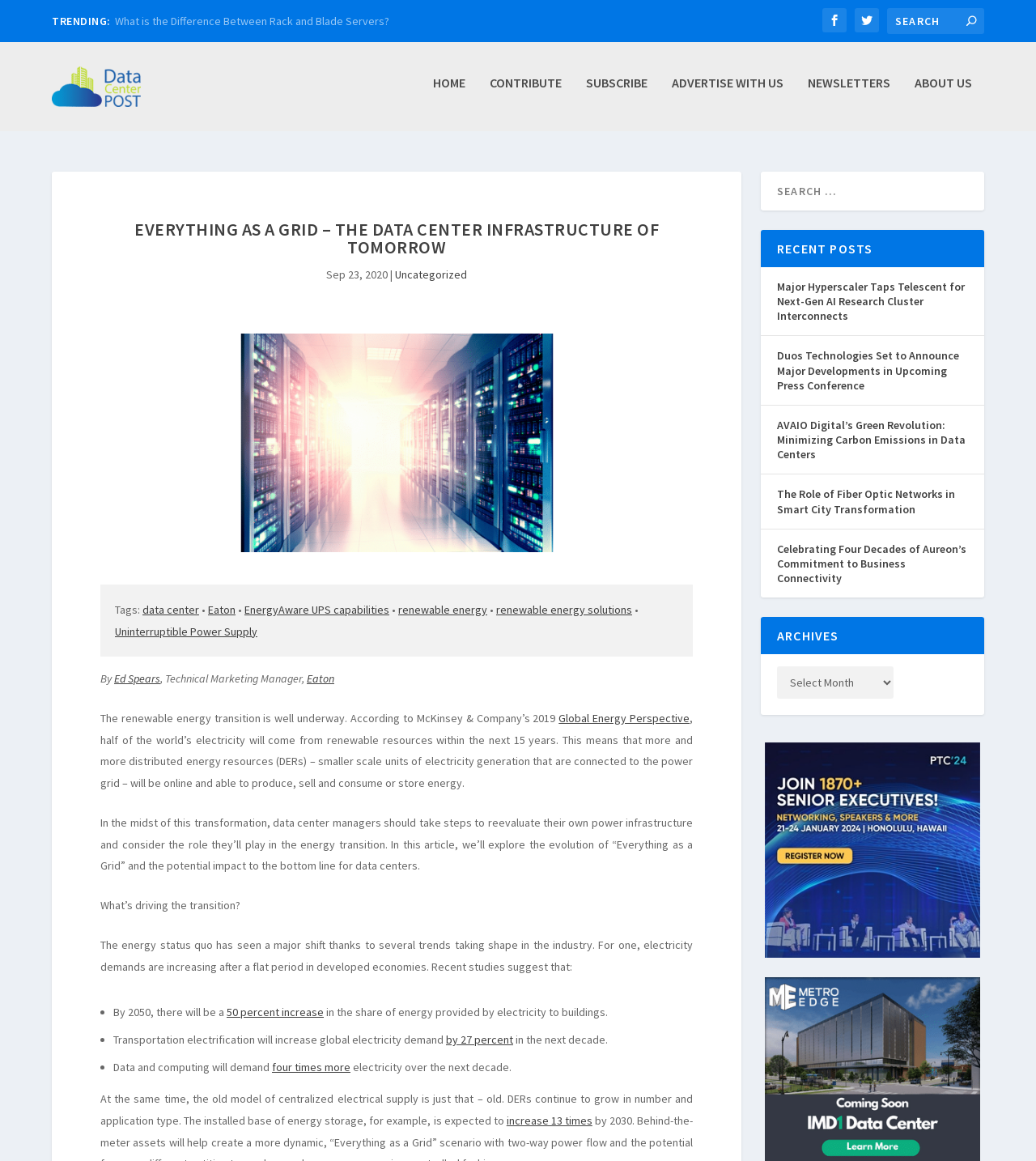Please indicate the bounding box coordinates for the clickable area to complete the following task: "Read the article about rack and blade servers". The coordinates should be specified as four float numbers between 0 and 1, i.e., [left, top, right, bottom].

[0.111, 0.012, 0.375, 0.024]